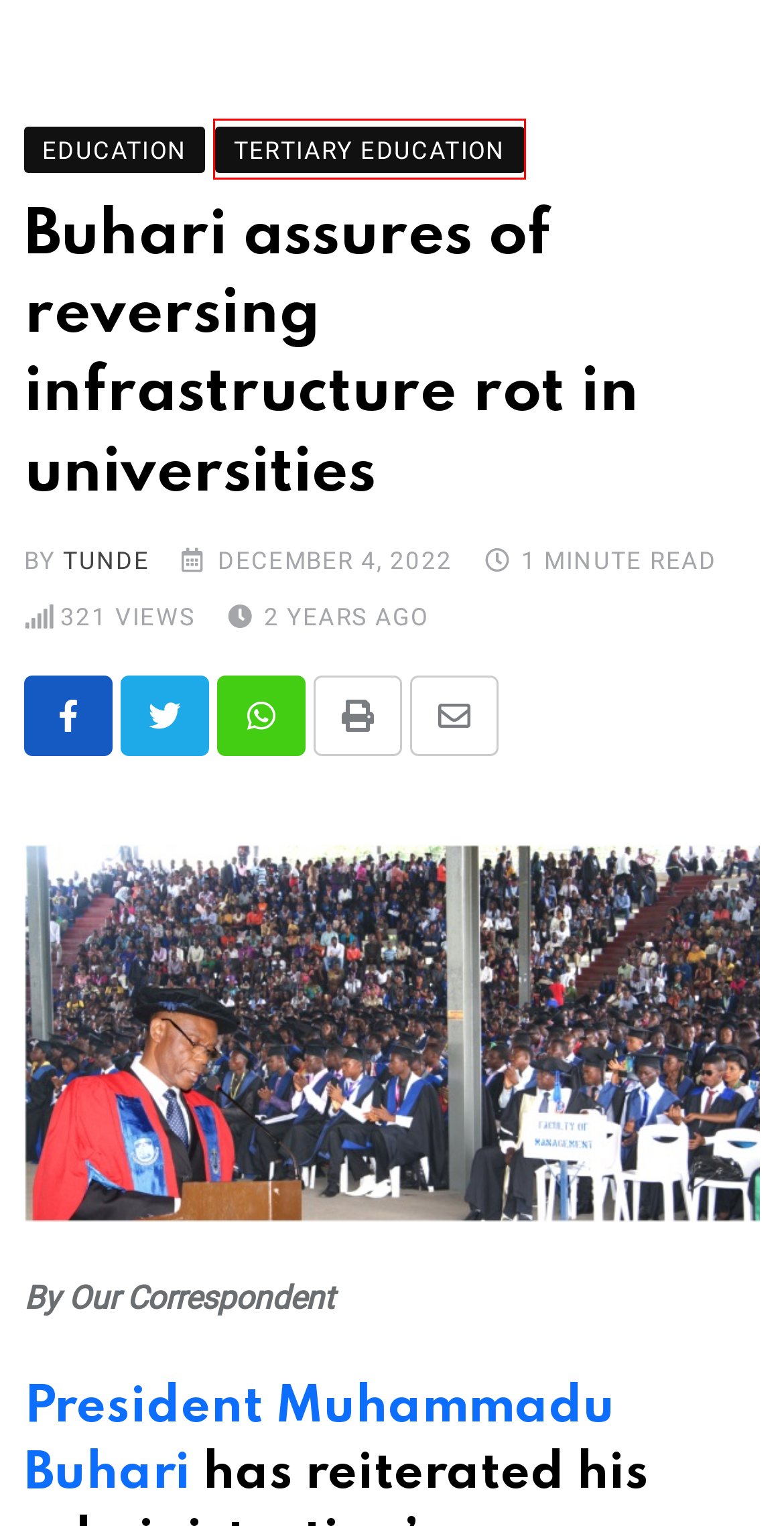You have a screenshot of a webpage with a red rectangle bounding box around an element. Identify the best matching webpage description for the new page that appears after clicking the element in the bounding box. The descriptions are:
A. UNIPORT Archives - The NewsZenith
B. Buhari flays corruption in LGA system
C. Tertiary Education Archives - The NewsZenith
D. Education Archives - The NewsZenith
E. Politics Archives - The NewsZenith
F. Tunde, Author at The NewsZenith
G. 2023 Election: Sanwo-Olu says won't take supporters for granted
H. Buhari says Nigeria Air to take-off in December - The NewsZenith

C